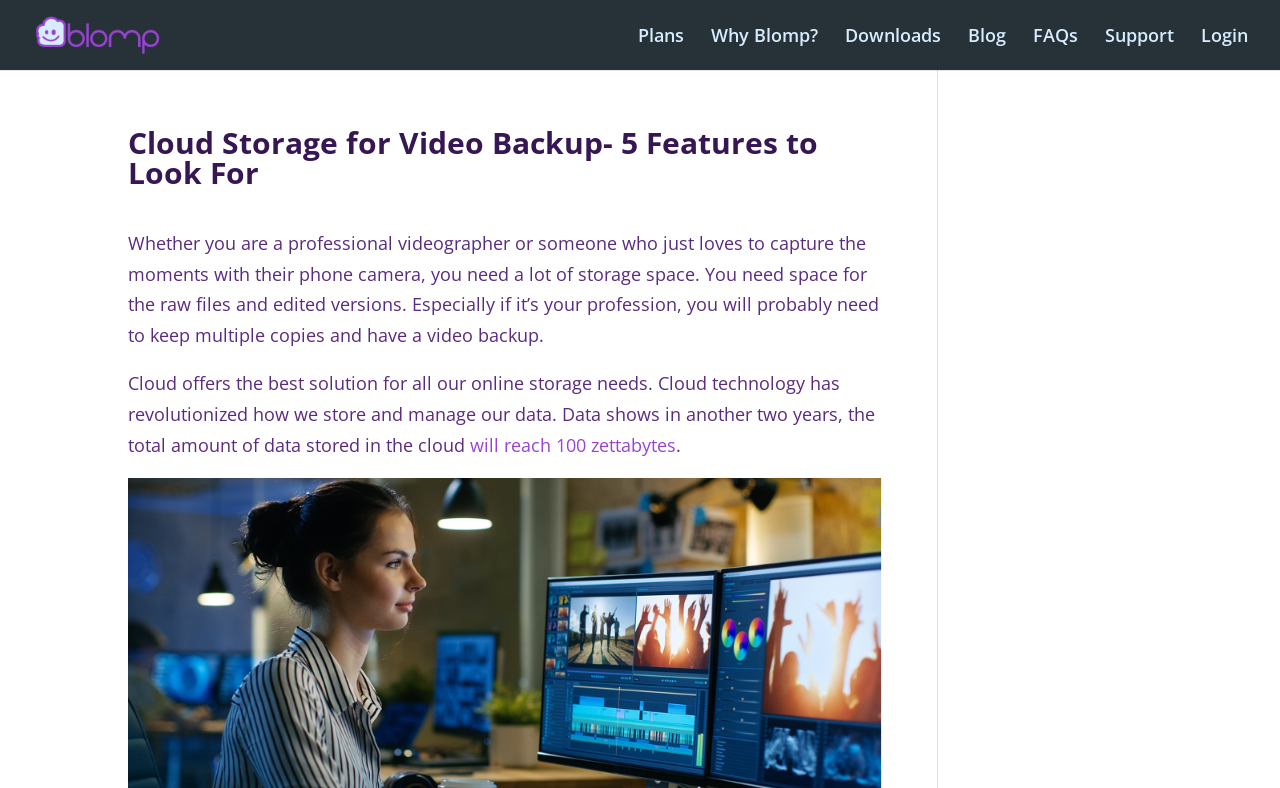Please examine the image and answer the question with a detailed explanation:
What is the purpose of cloud technology?

According to the webpage's content, cloud technology has revolutionized how we store and manage our data. This suggests that the primary purpose of cloud technology is to provide a solution for storing and managing data.